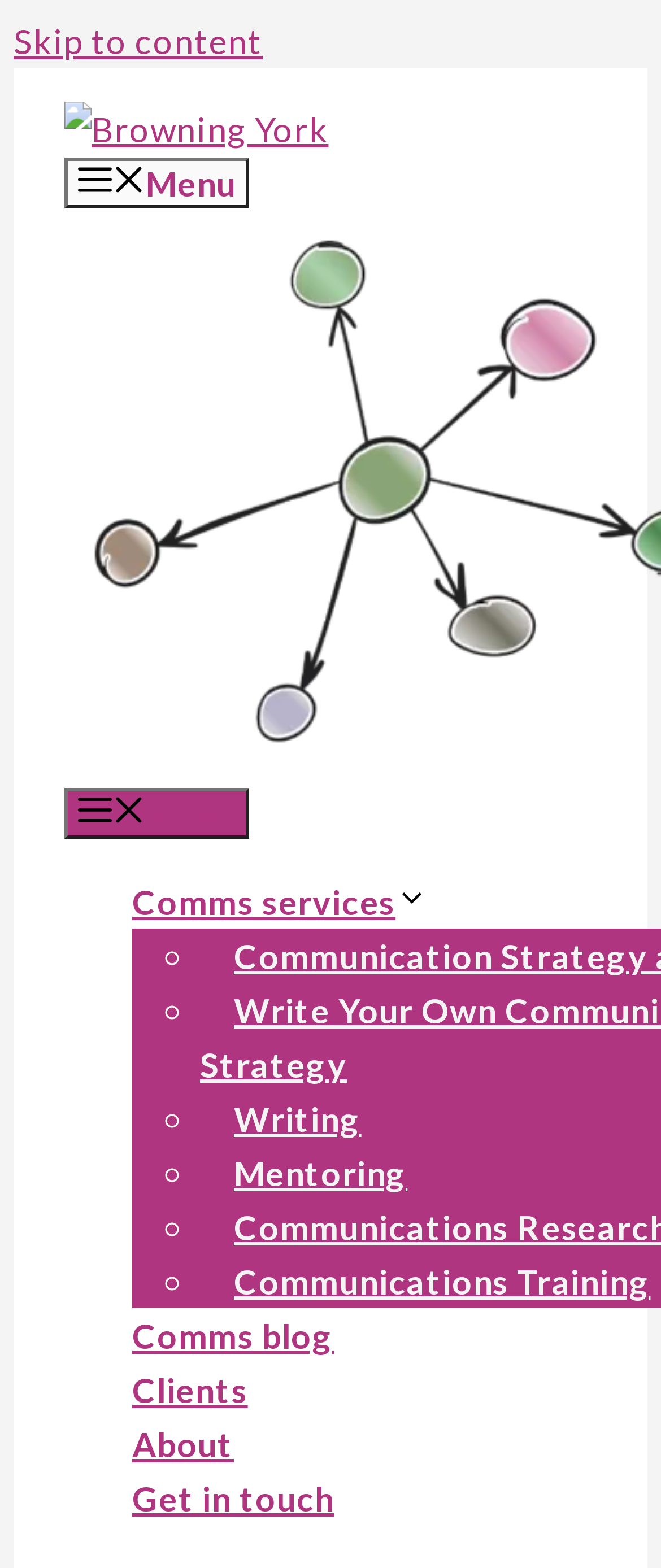Can you identify the bounding box coordinates of the clickable region needed to carry out this instruction: 'Click on the 'Skip to content' link'? The coordinates should be four float numbers within the range of 0 to 1, stated as [left, top, right, bottom].

[0.021, 0.013, 0.397, 0.039]